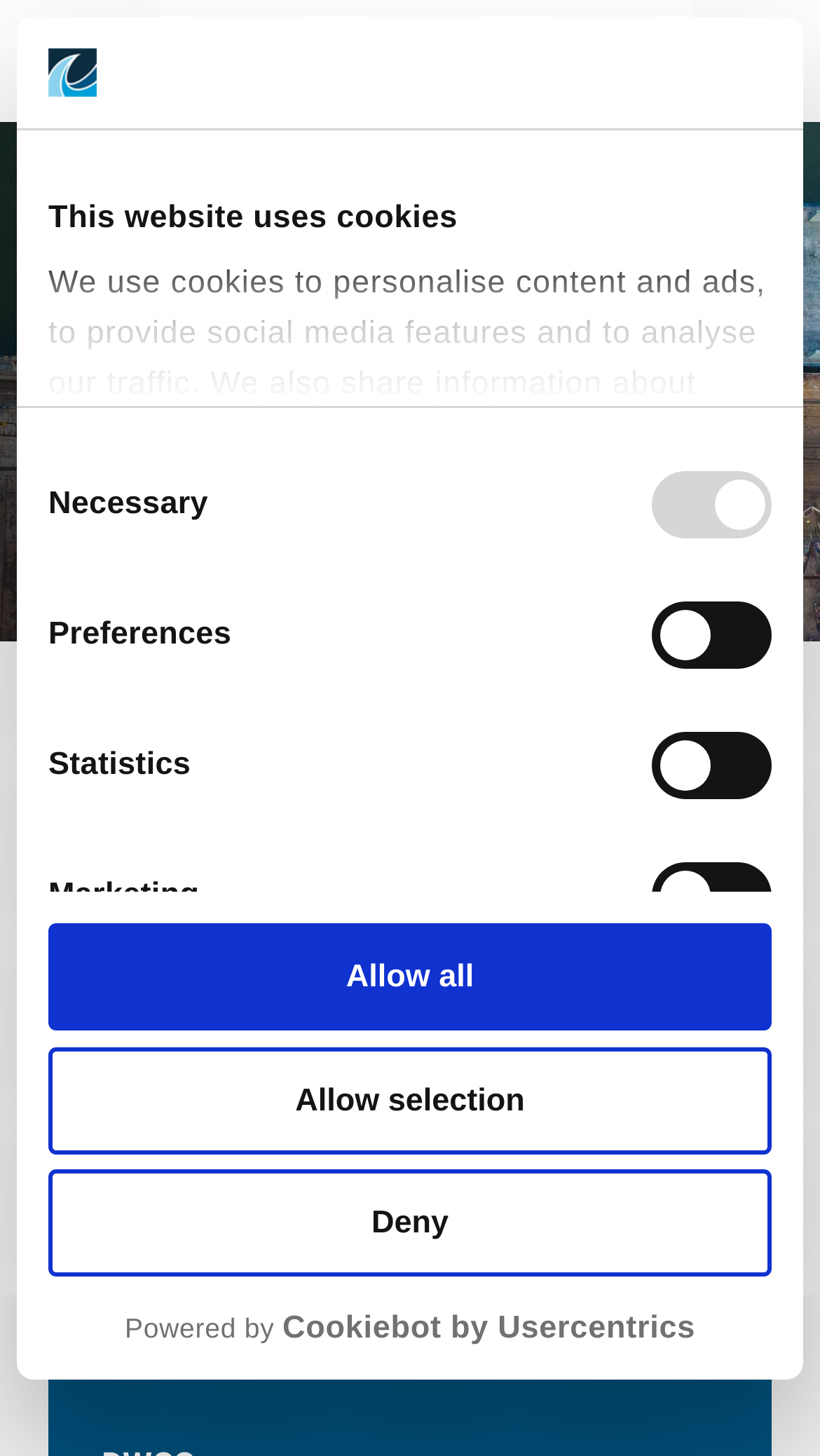Find the bounding box coordinates for the HTML element described as: "Powered by Cookiebot by Usercentrics". The coordinates should consist of four float values between 0 and 1, i.e., [left, top, right, bottom].

[0.059, 0.898, 0.941, 0.926]